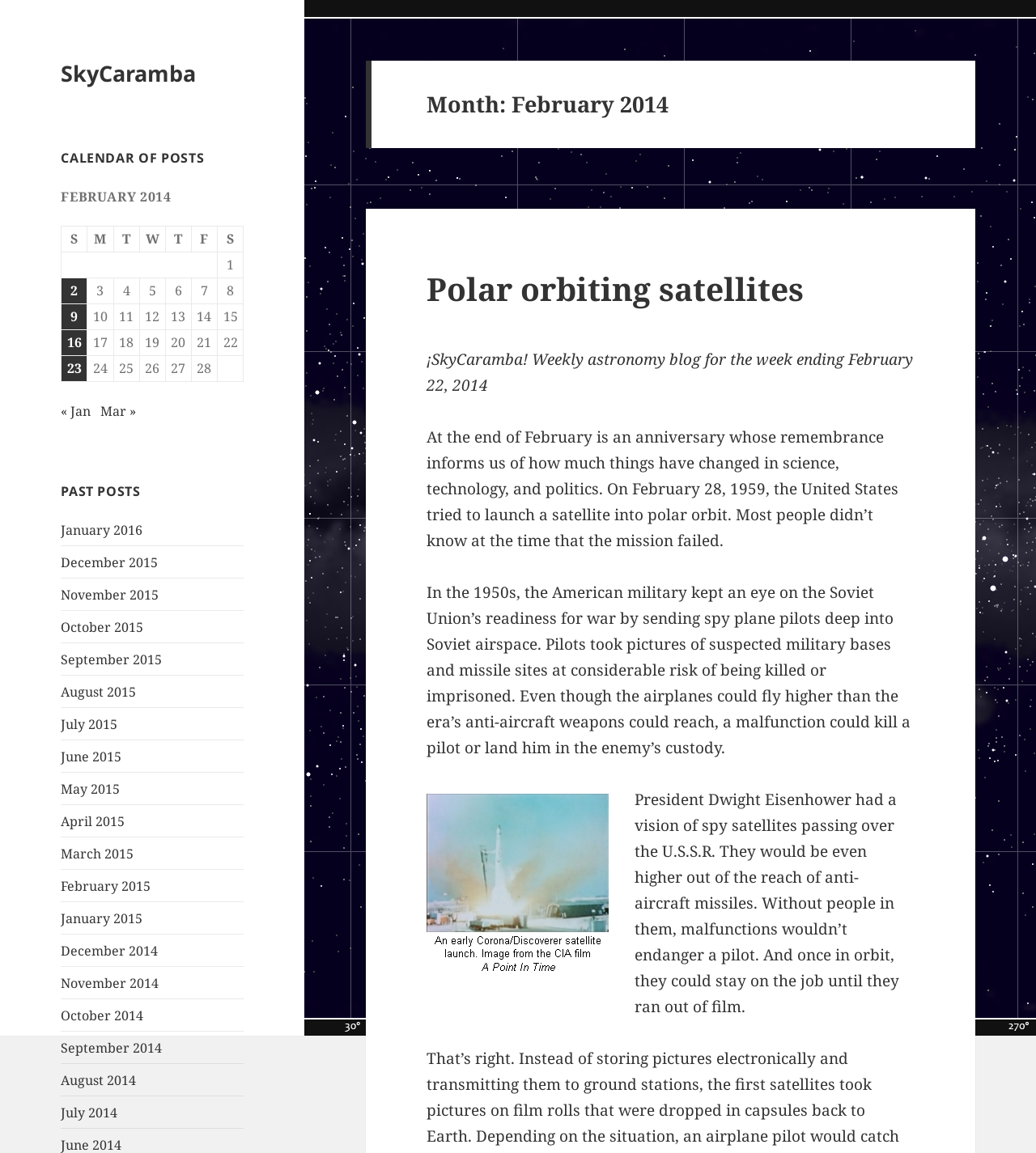Describe the webpage meticulously, covering all significant aspects.

The webpage is a blog archive page for February 2014. At the top, there is a link to the website's homepage, "SkyCaramba", and a heading that reads "CALENDAR OF POSTS". Below this, there is a table with a caption "FEBRUARY 2014" that displays a calendar for the month. The table has seven columns, each representing a day of the week, and multiple rows, each representing a date in February 2014. Each cell in the table contains either a number representing the date or a link to a blog post published on that date.

To the right of the calendar table, there is a navigation section with links to the previous and next months, January and March 2014, respectively. Below the calendar, there is a heading that reads "PAST POSTS", followed by a list of links to blog archives for previous months, dating back to January 2015.

At the very top of the page, there is a header section that contains a heading that reads "Month: February 2014" and another heading that reads "Polar orbiting satellites", which is a link to a related blog post.